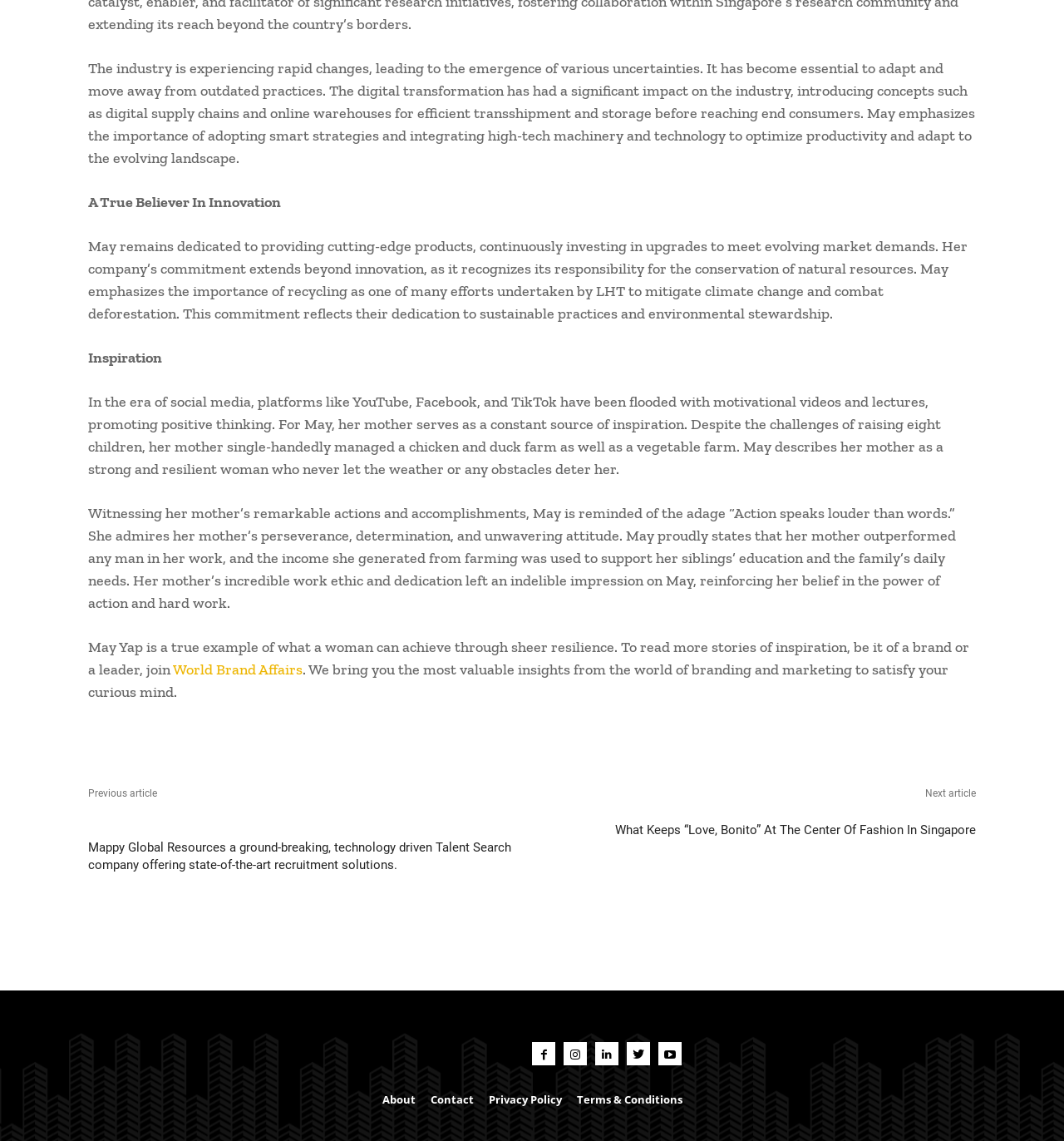Based on the description "Youtube", find the bounding box of the specified UI element.

[0.619, 0.913, 0.641, 0.934]